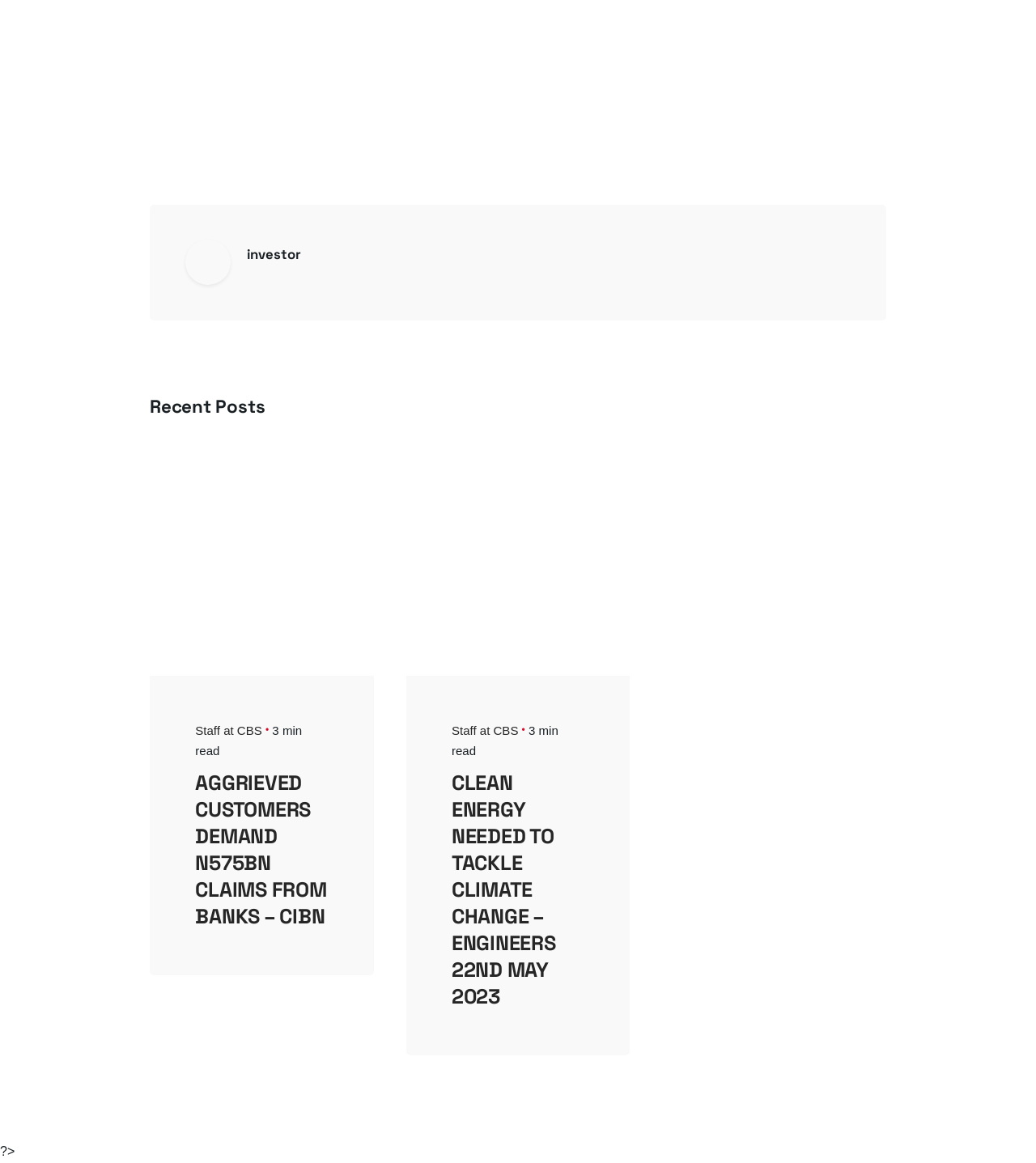Answer the question using only a single word or phrase: 
What is the occupation of the staff mentioned?

CBS